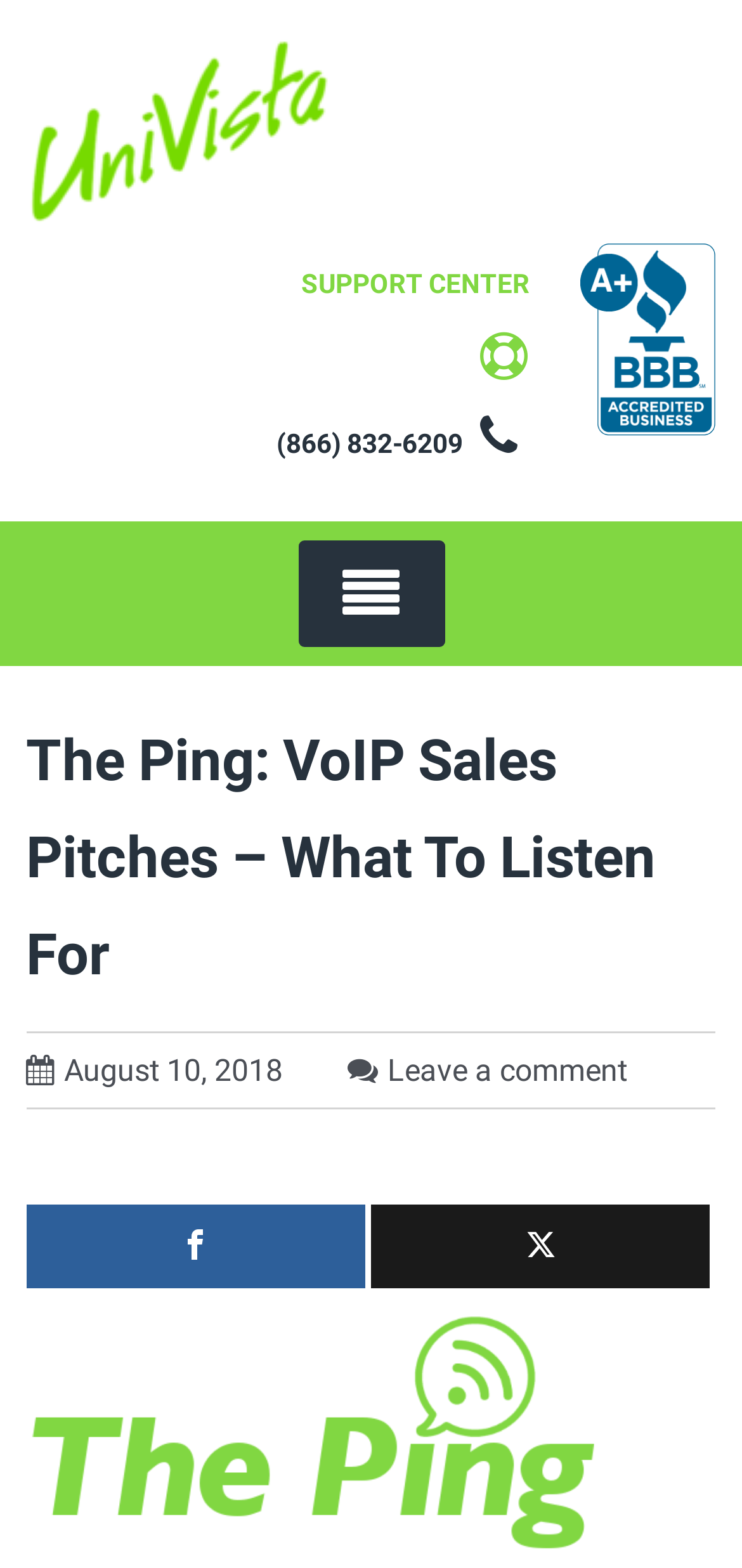What is the category of the article?
Please give a detailed and thorough answer to the question, covering all relevant points.

I found the category by looking at the heading element with the bounding box coordinates [0.035, 0.454, 0.965, 0.64] which contains the text 'The Ping: VoIP Sales Pitches – What To Listen For'.